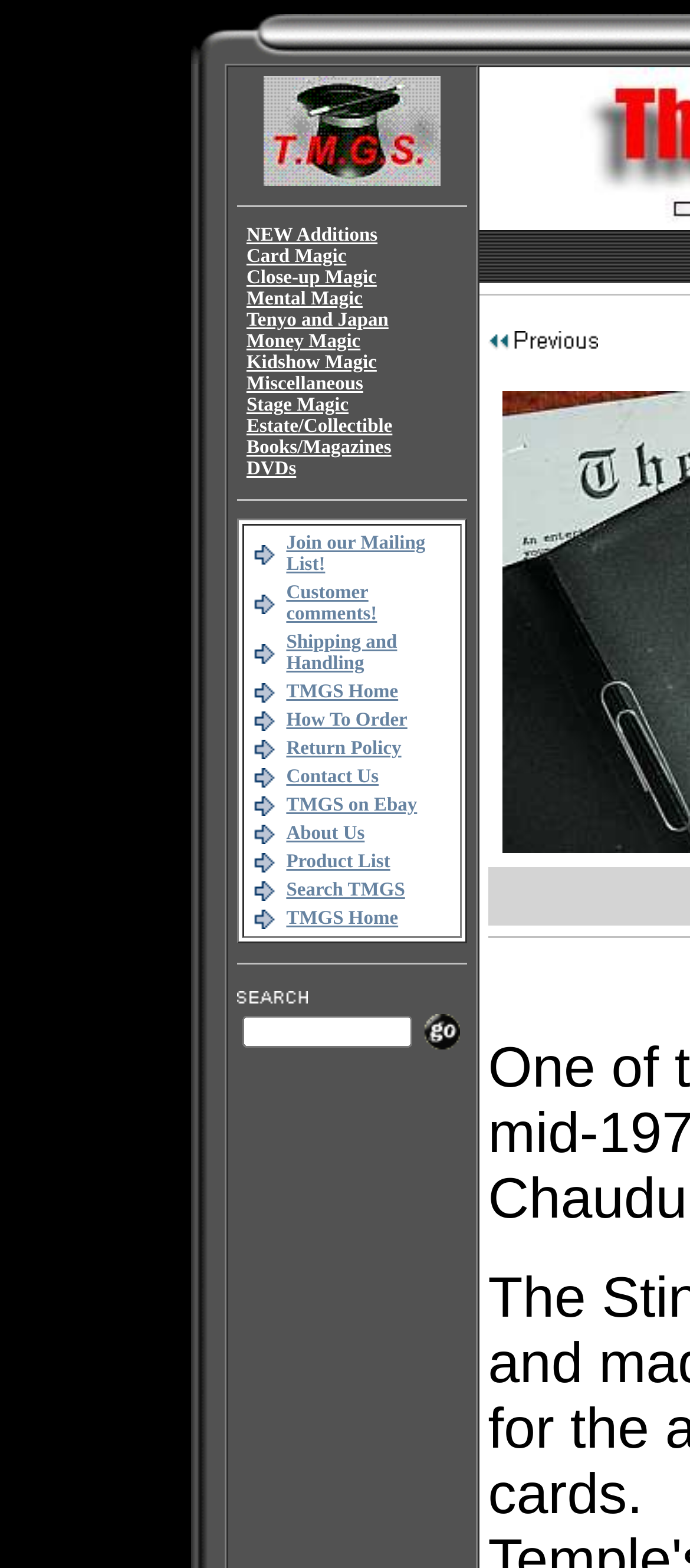Select the bounding box coordinates of the element I need to click to carry out the following instruction: "Click the 'Join our Mailing List!' button".

[0.415, 0.34, 0.617, 0.367]